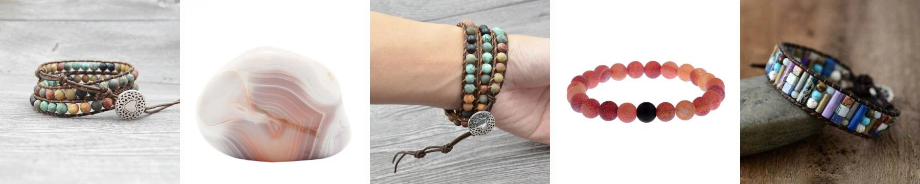From the details in the image, provide a thorough response to the question: What is highlighted in the middle of the image?

According to the caption, 'in the middle, a strikingly smooth, polished agate stone is highlighted', indicating that the polished agate stone is the central focus of the image.